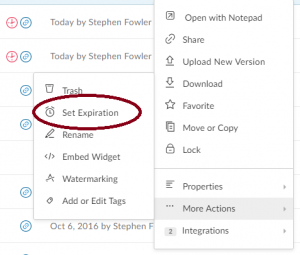Offer a detailed explanation of what is depicted in the image.

The image illustrates a user interface element from a file management application, specifically showcasing a contextual menu that appears when interacting with a file. Highlighted prominently in the menu is the "Set Expiration" option, which allows users to configure automatic deletion or expiration settings for their files. This functionality is part of a broader set of actions, including options to trash, rename, or share the file, offering users flexibility in managing their data. The menu is designed to streamline file management operations by providing quick access to essential features via a dropdown list.